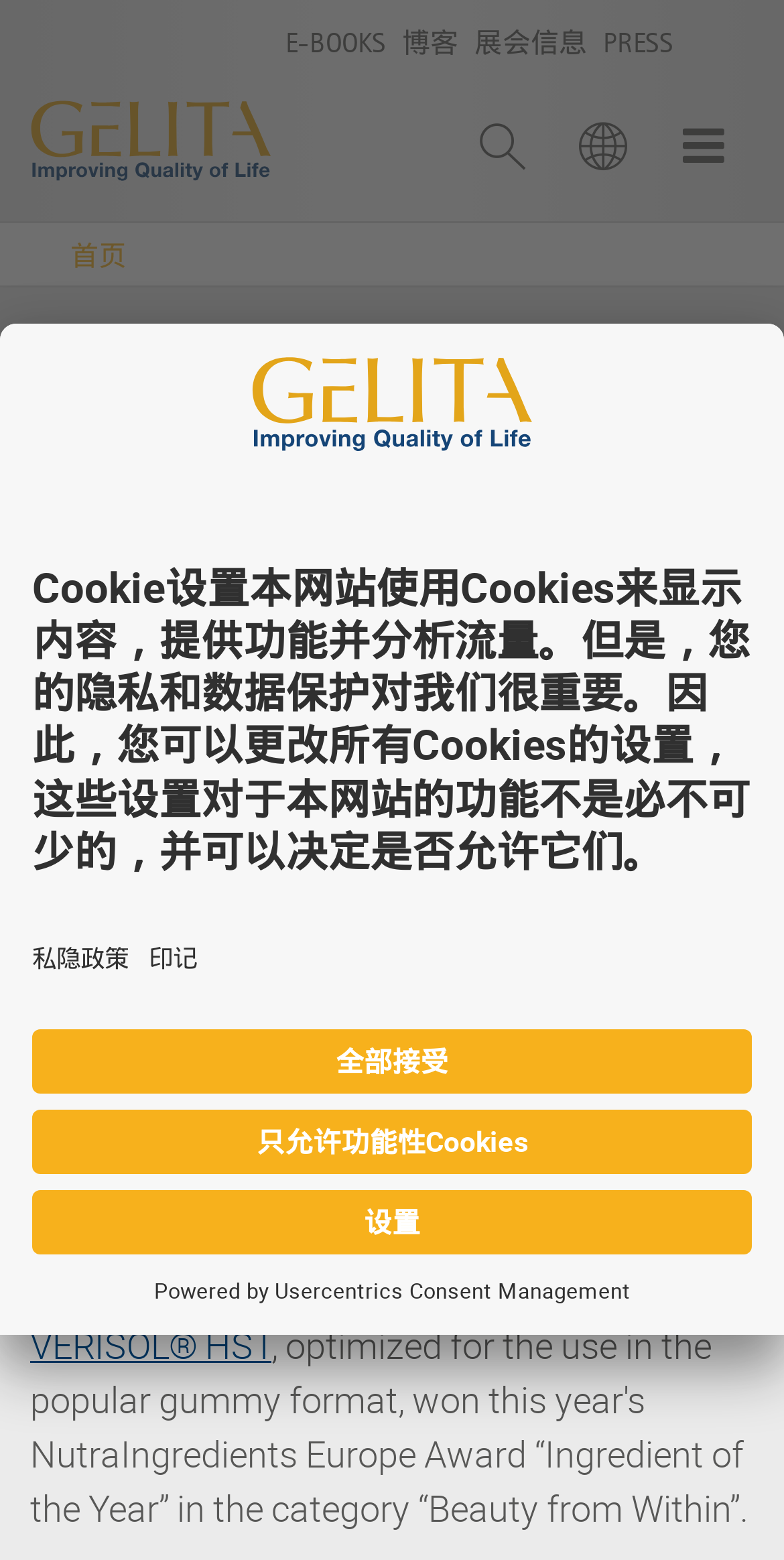How many links are in the navigation menu? From the image, respond with a single word or brief phrase.

5